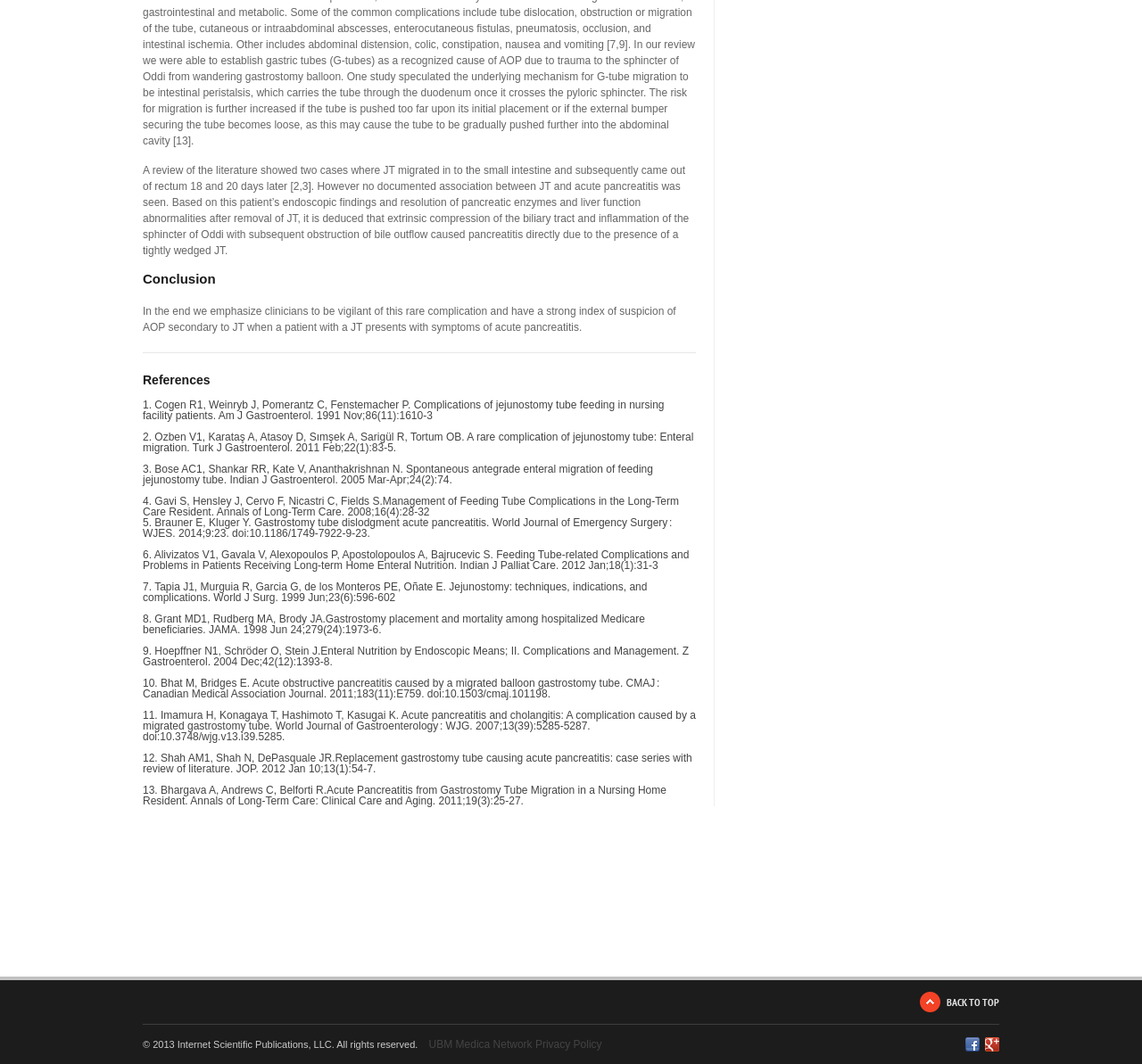What is the topic of the first reference?
Please use the image to provide an in-depth answer to the question.

The first reference is titled 'Complications of jejunostomy tube feeding in nursing facility patients' and it was published in the American Journal of Gastroenterology in 1991. This reference discusses the complications associated with jejunostomy tube feeding in nursing facility patients.